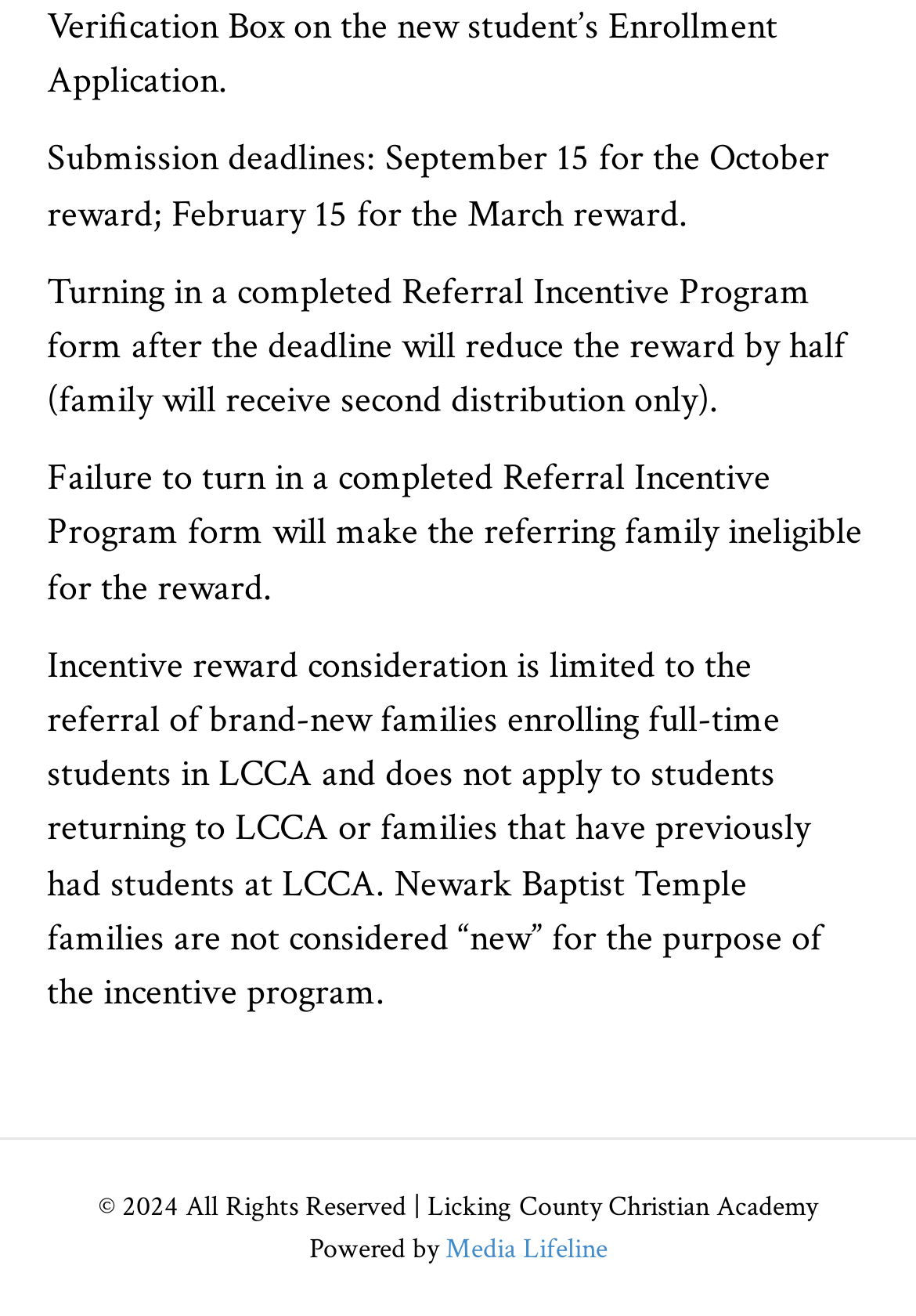What is the copyright year of the webpage?
Respond with a short answer, either a single word or a phrase, based on the image.

2024